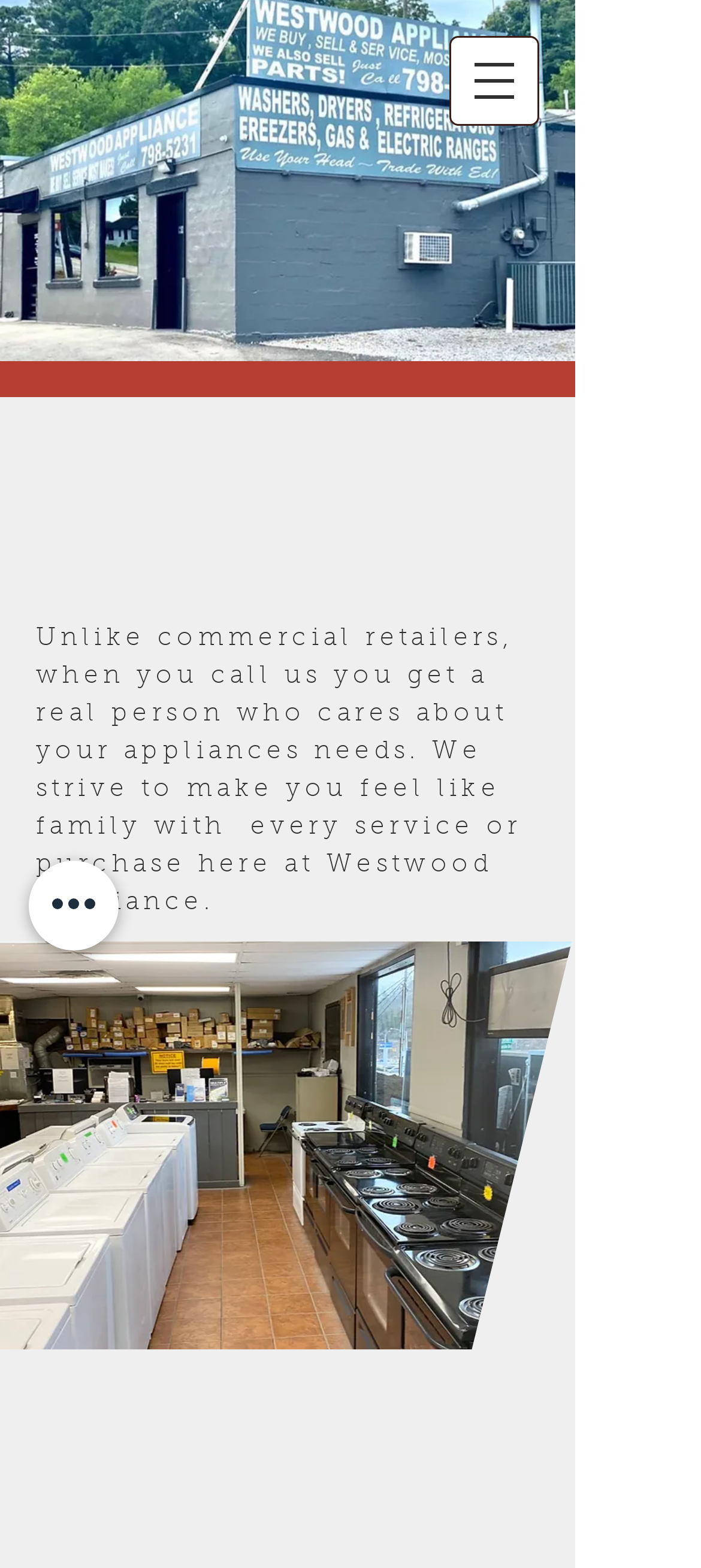What is the purpose of the 'Open navigation menu' button?
Please answer the question with as much detail and depth as you can.

The 'Open navigation menu' button is likely used to open a navigation menu that provides access to other pages or sections of the website. This button is located at the top right corner of the page.